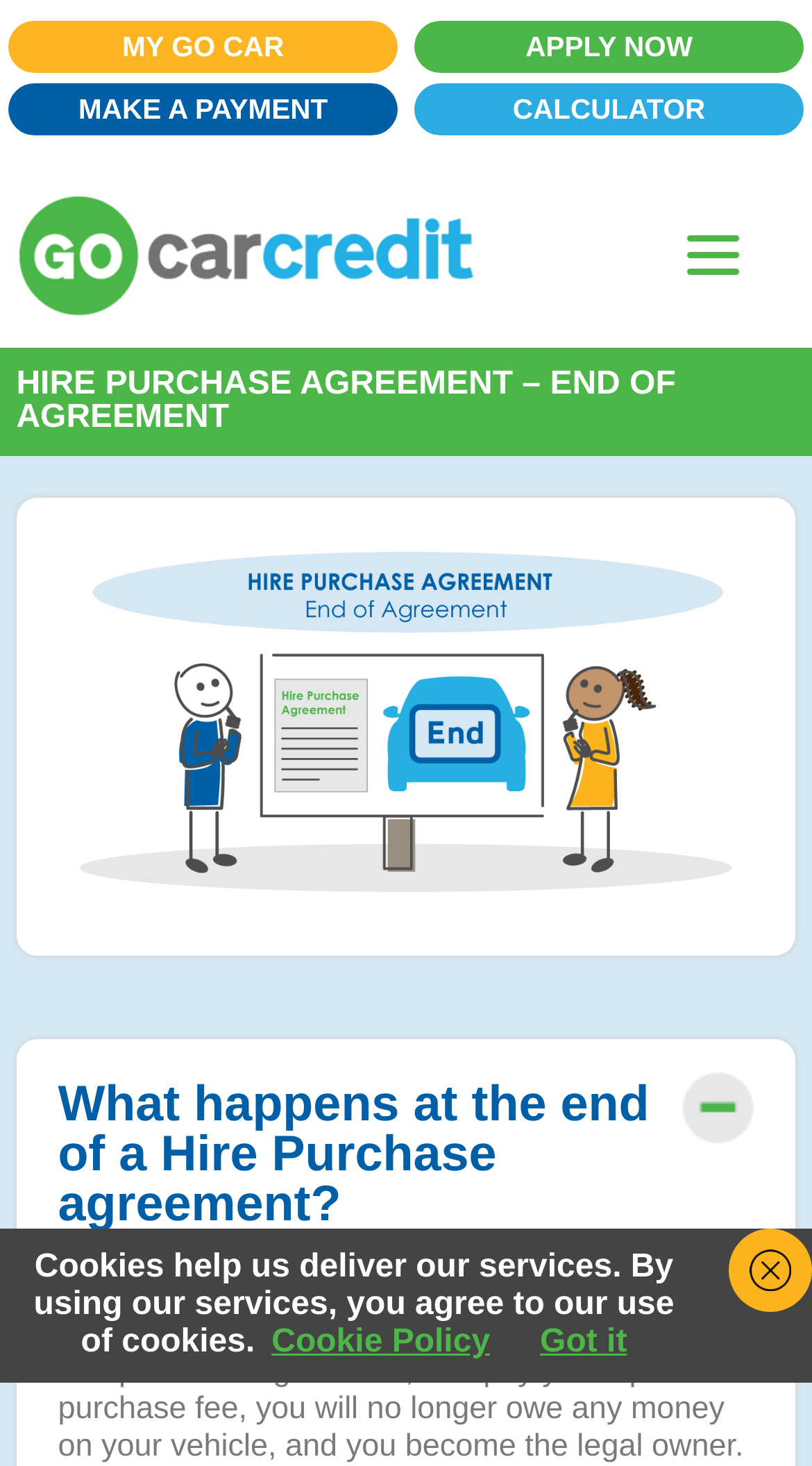Explain the features and main sections of the webpage comprehensively.

The webpage appears to be a guide for individuals nearing the end of their car hire purchase agreement, providing information on what to do next. At the top of the page, there are four prominent links: "APPLY NOW" and "CALCULATOR" on the right, and "MY GO CAR" and "MAKE A PAYMENT" on the left. 

Below these links, the Go Car Credit logo is displayed, accompanied by an icon on the right. The main heading "HIRE PURCHASE AGREEMENT – END OF AGREEMENT" is centered on the page, followed by a large image related to the end of a hire purchase agreement.

The main content of the page is divided into sections. The first section has a heading "What happens at the end of a Hire Purchase agreement?" and provides a detailed explanation of what happens when the final instalment is paid off, including becoming the legal owner of the vehicle.

At the bottom of the page, there is a notice about cookies, stating that they are used to deliver services and that by using the services, users agree to the use of cookies. This notice is accompanied by links to the "Cookie Policy" and a "Got it" button. On the right side of the page, near the bottom, there is an empty link with no text.